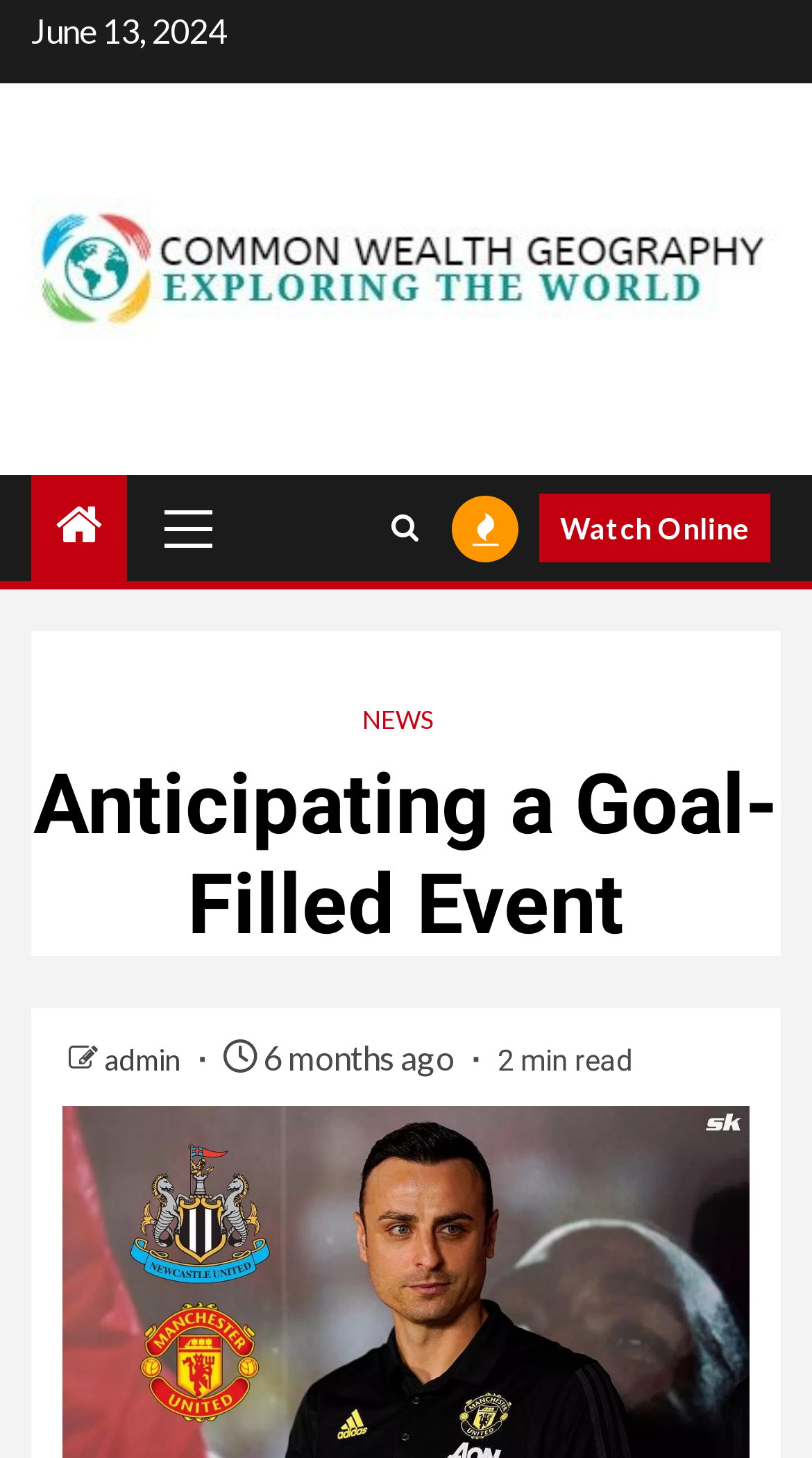Please analyze the image and provide a thorough answer to the question:
What is the category of the article?

I found a link element with the text 'NEWS' and bounding box coordinates [0.446, 0.483, 0.533, 0.504], which suggests that the article belongs to the 'NEWS' category.